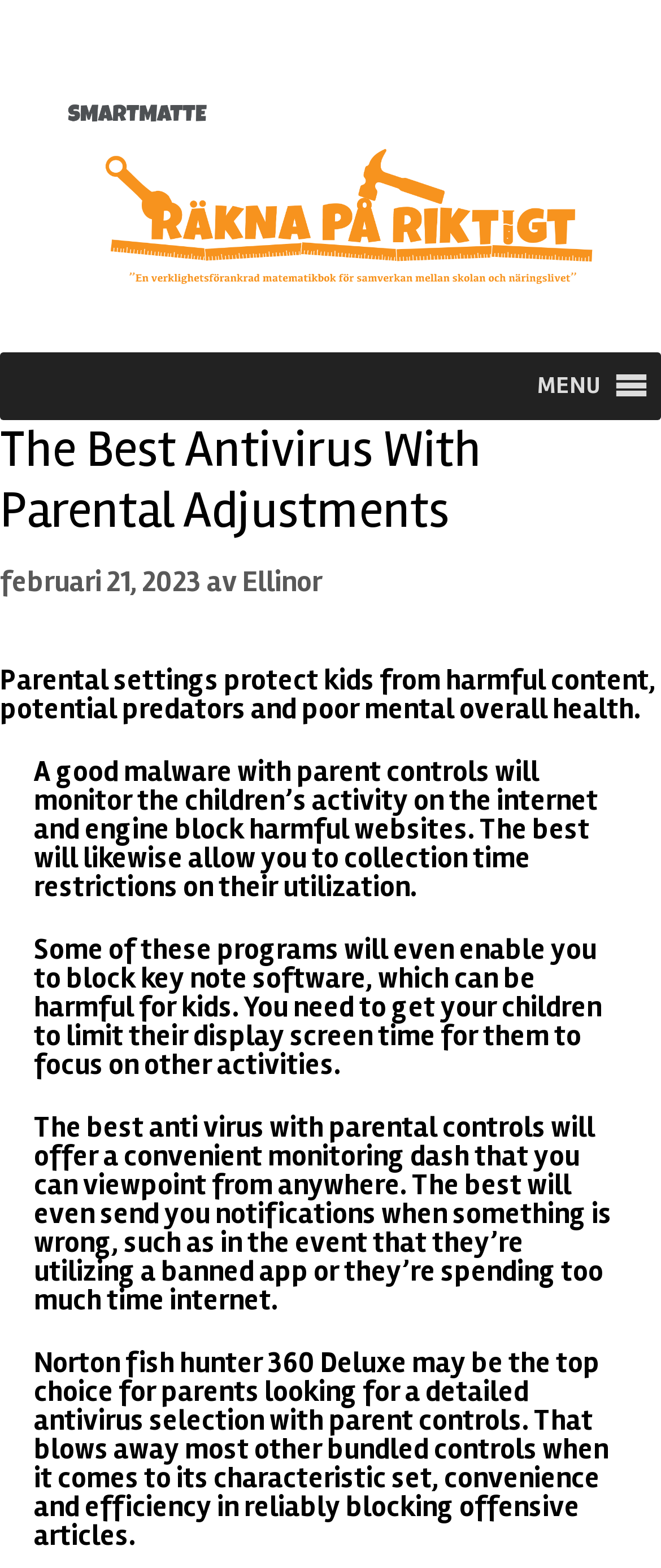What is the main topic of the webpage?
Please answer the question as detailed as possible based on the image.

Based on the webpage content, it appears that the main topic is discussing the importance and features of antivirus software with parental controls, specifically highlighting their ability to protect kids from harmful content and monitor their online activity.